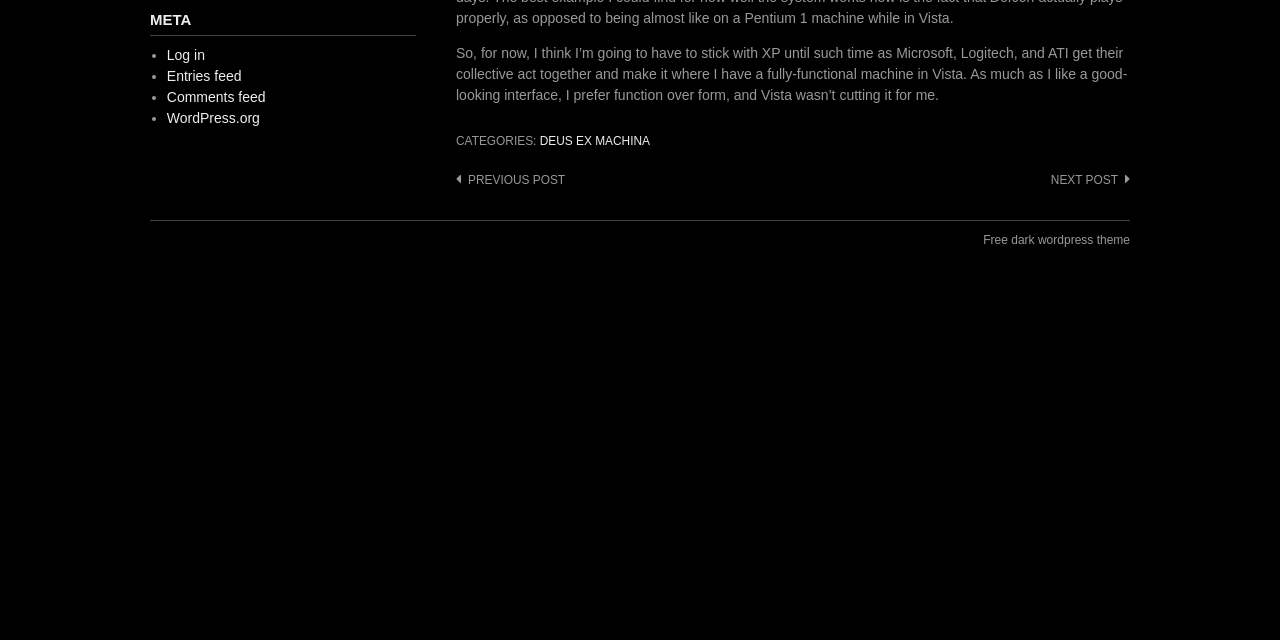Show the bounding box coordinates for the HTML element described as: "WordPress.org".

[0.13, 0.172, 0.203, 0.197]